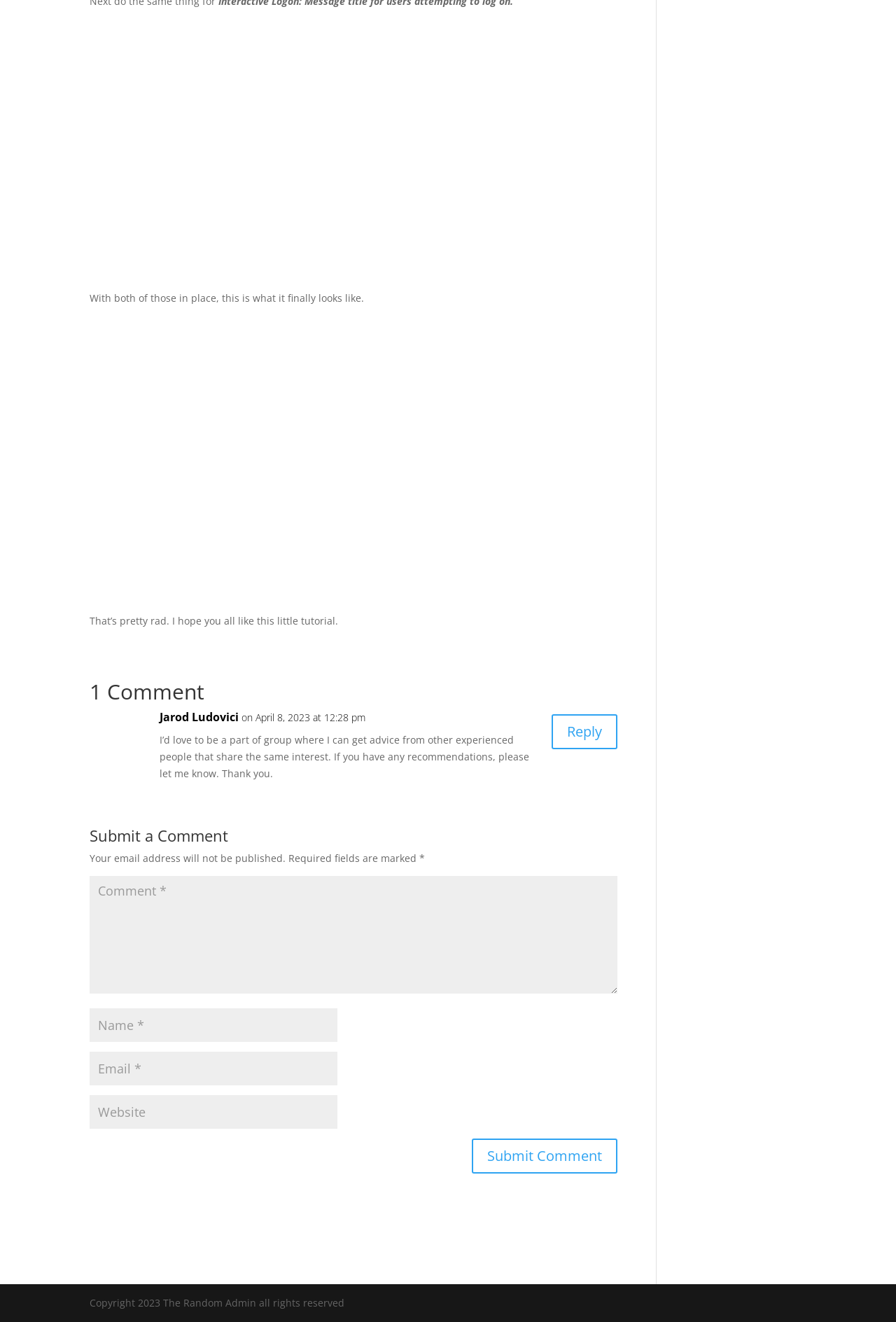What is the topic of the tutorial?
Respond to the question with a single word or phrase according to the image.

Not specified